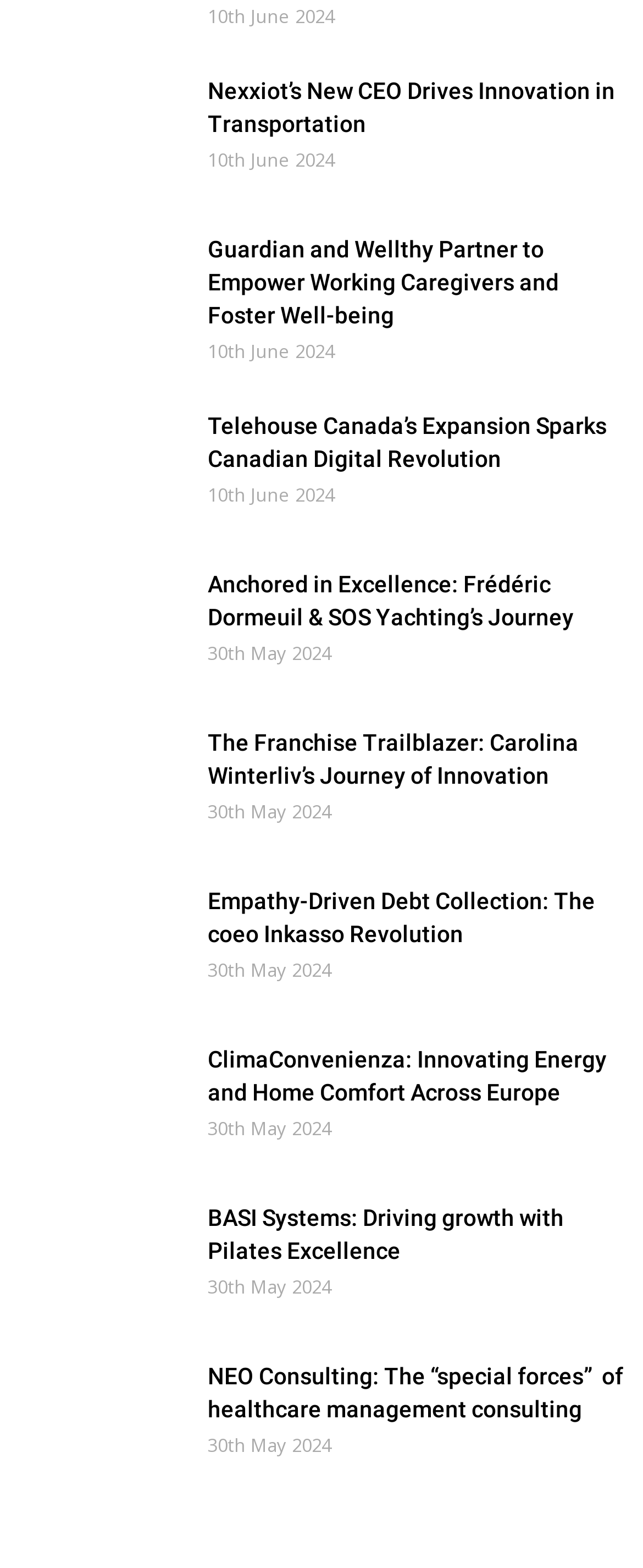Respond with a single word or short phrase to the following question: 
How many news articles are on this webpage?

10